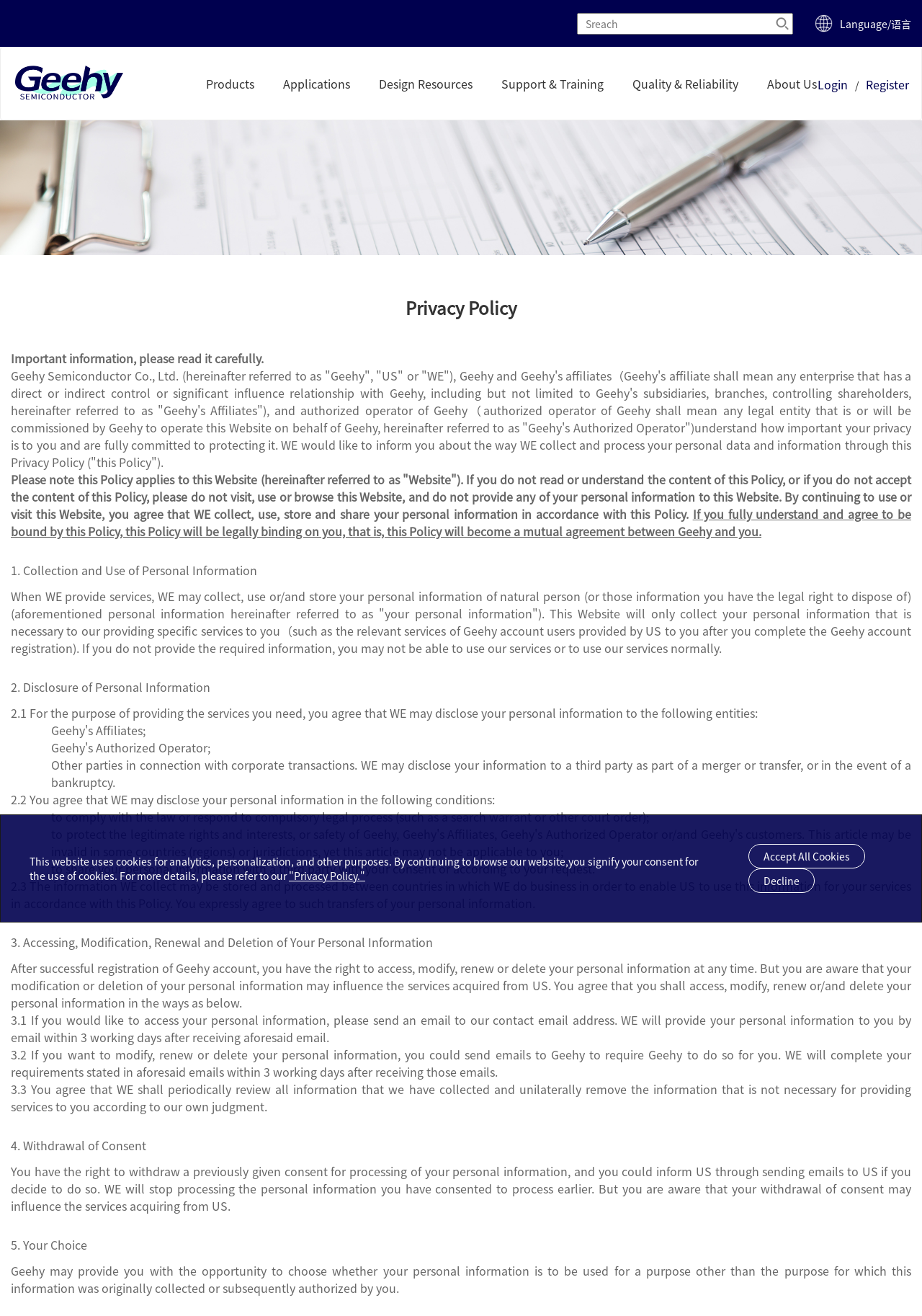Determine the bounding box coordinates of the UI element described by: "Quality & Reliability".

[0.686, 0.036, 0.8, 0.091]